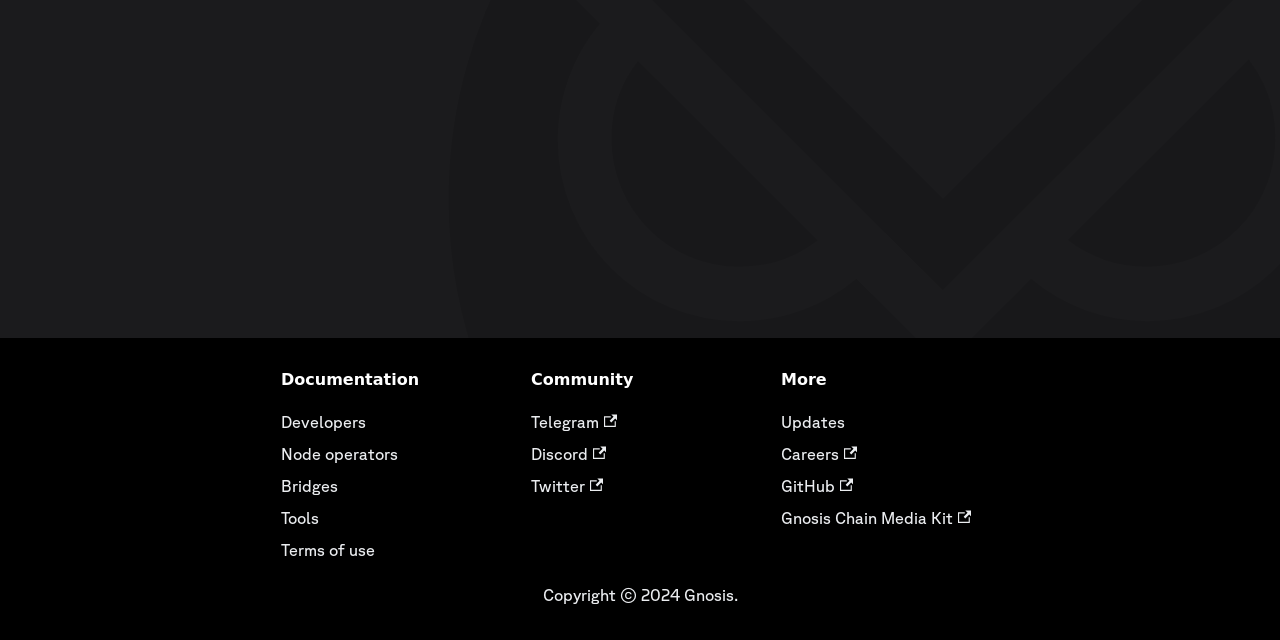From the webpage screenshot, predict the bounding box of the UI element that matches this description: "Node operators".

[0.22, 0.695, 0.311, 0.723]